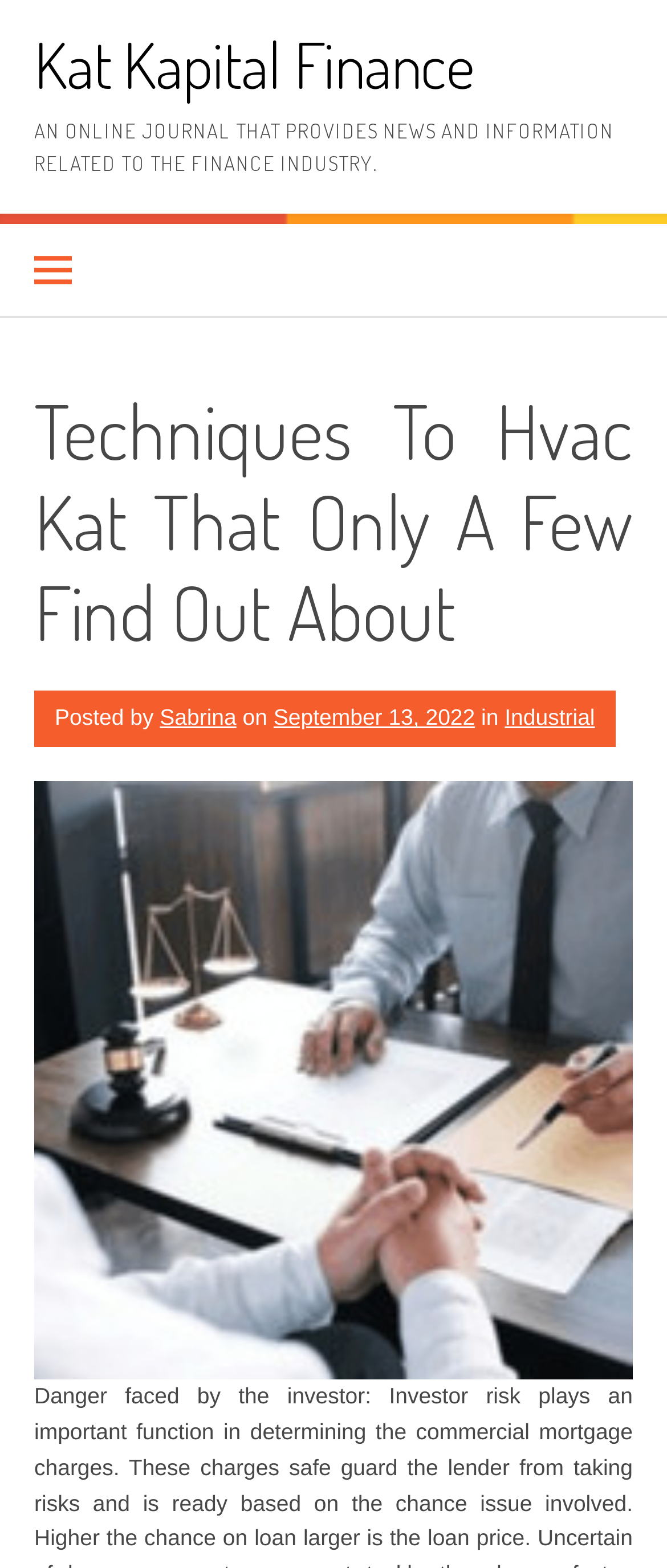Answer the question in one word or a short phrase:
What is the category of the article?

Industrial